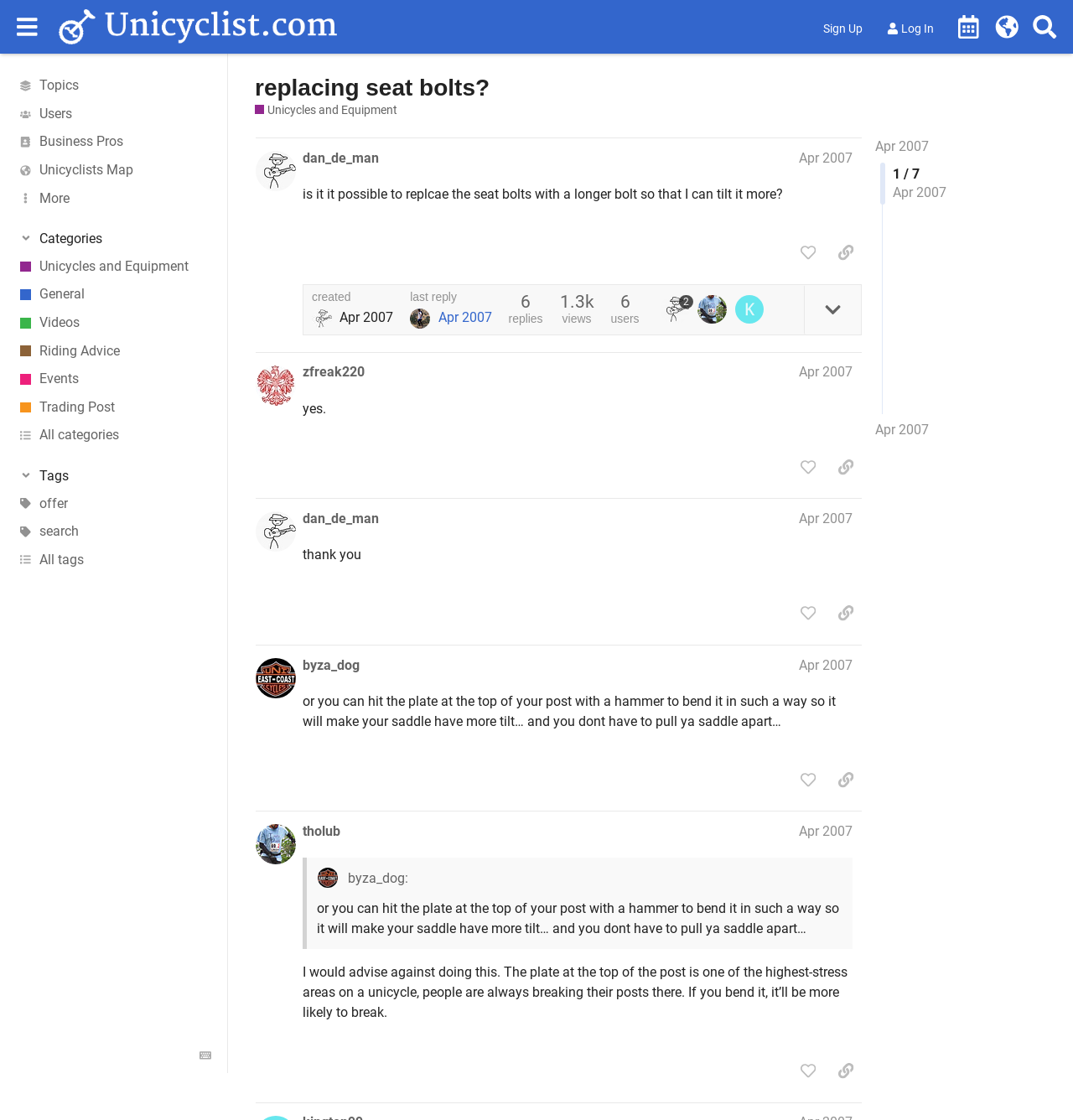Identify the main heading from the webpage and provide its text content.

replacing seat bolts?